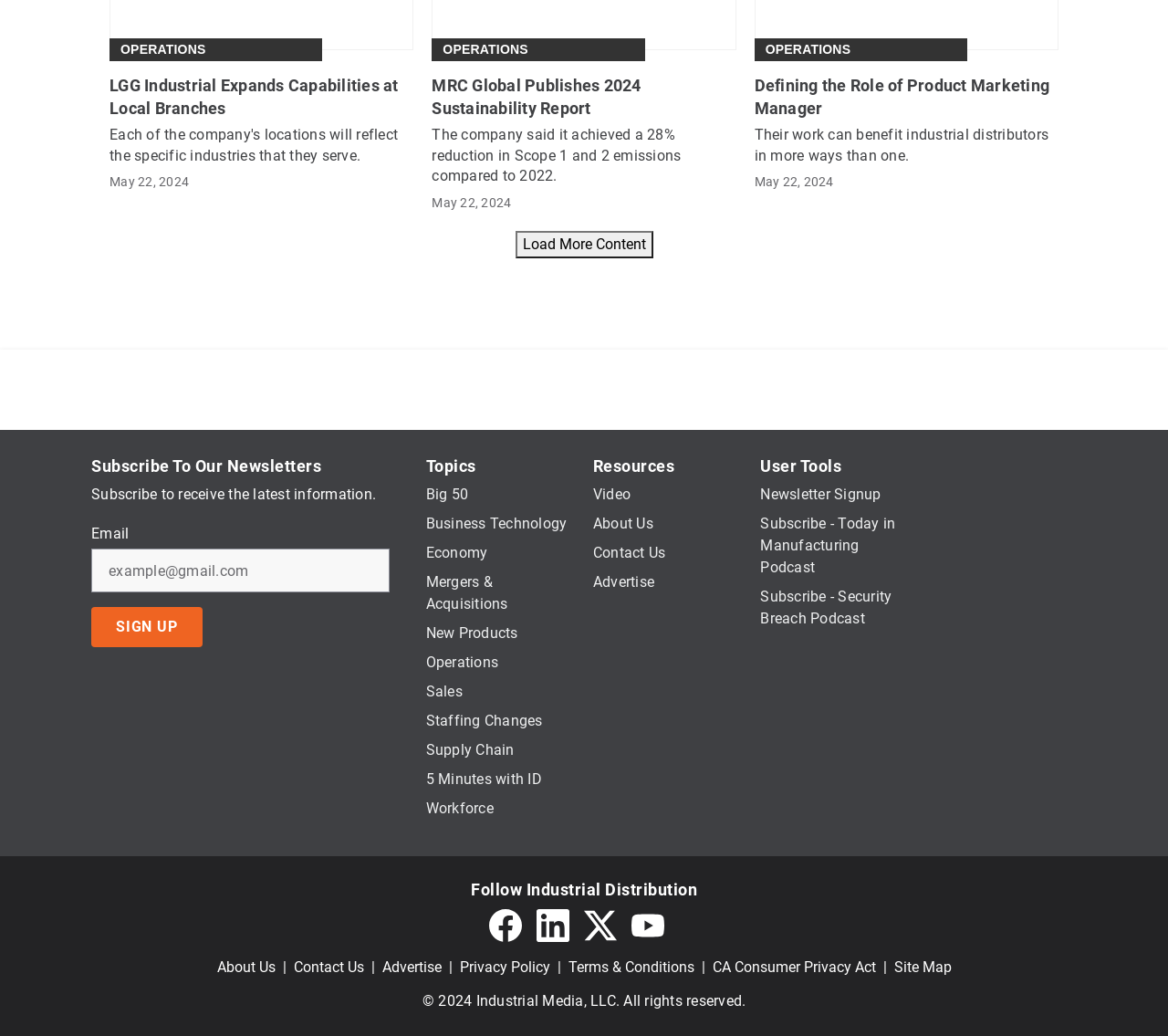Select the bounding box coordinates of the element I need to click to carry out the following instruction: "Click Load More Content".

[0.441, 0.222, 0.559, 0.249]